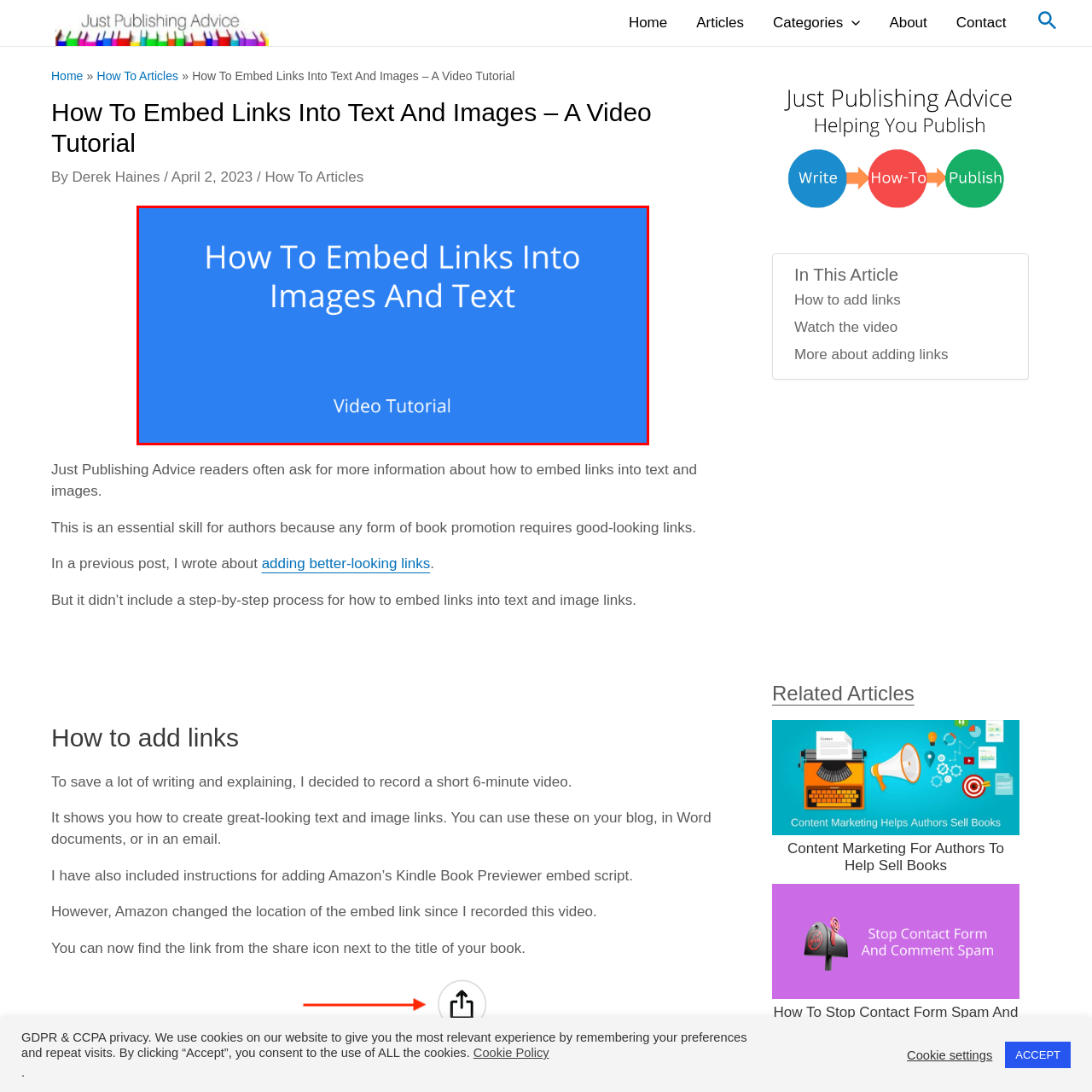What type of content is being presented?
Analyze the image surrounded by the red bounding box and provide a thorough answer.

The caption includes the text 'Video Tutorial' below the title, indicating the format of the content being presented.